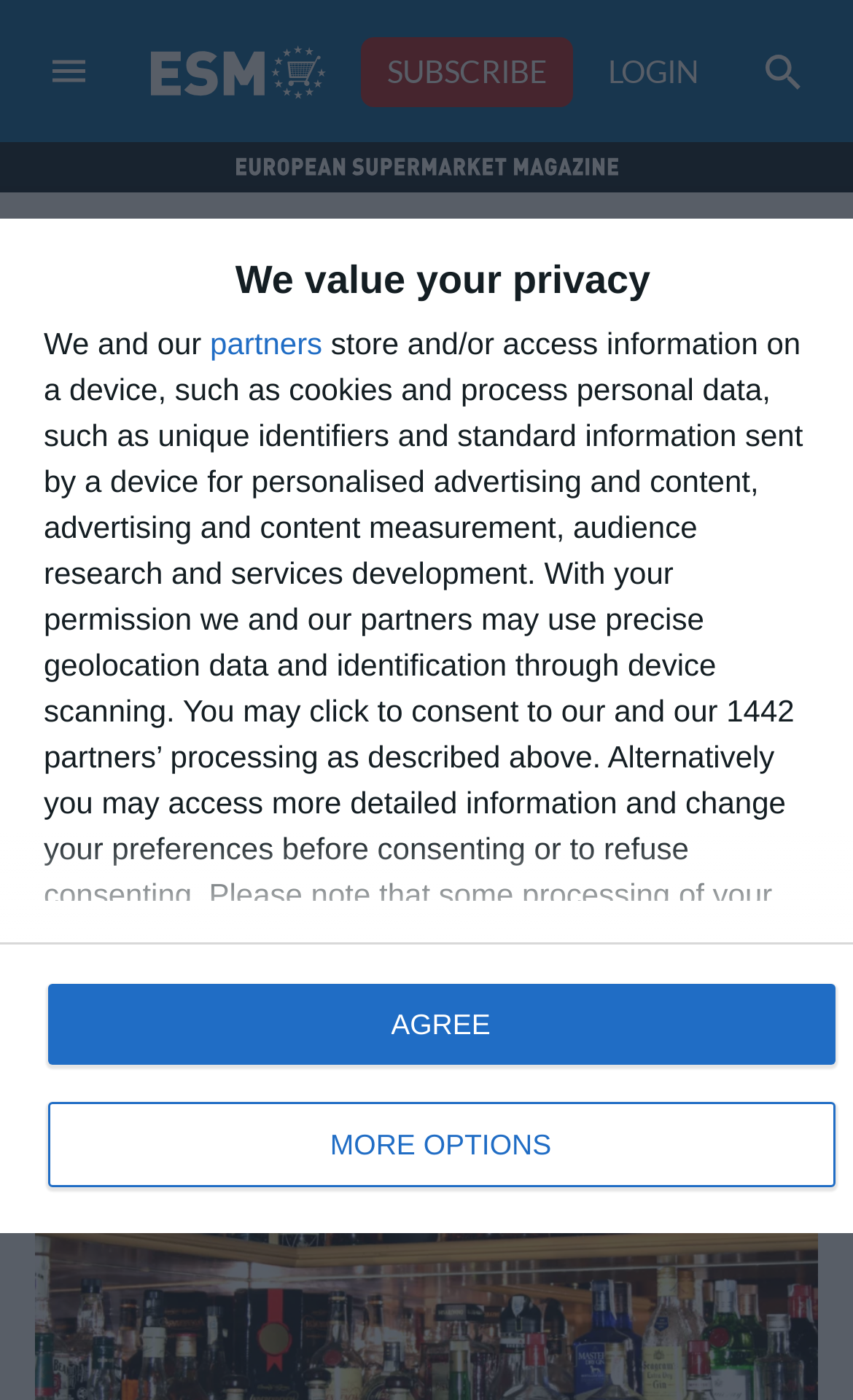Could you find the bounding box coordinates of the clickable area to complete this instruction: "Search for something"?

[0.862, 0.016, 0.974, 0.085]